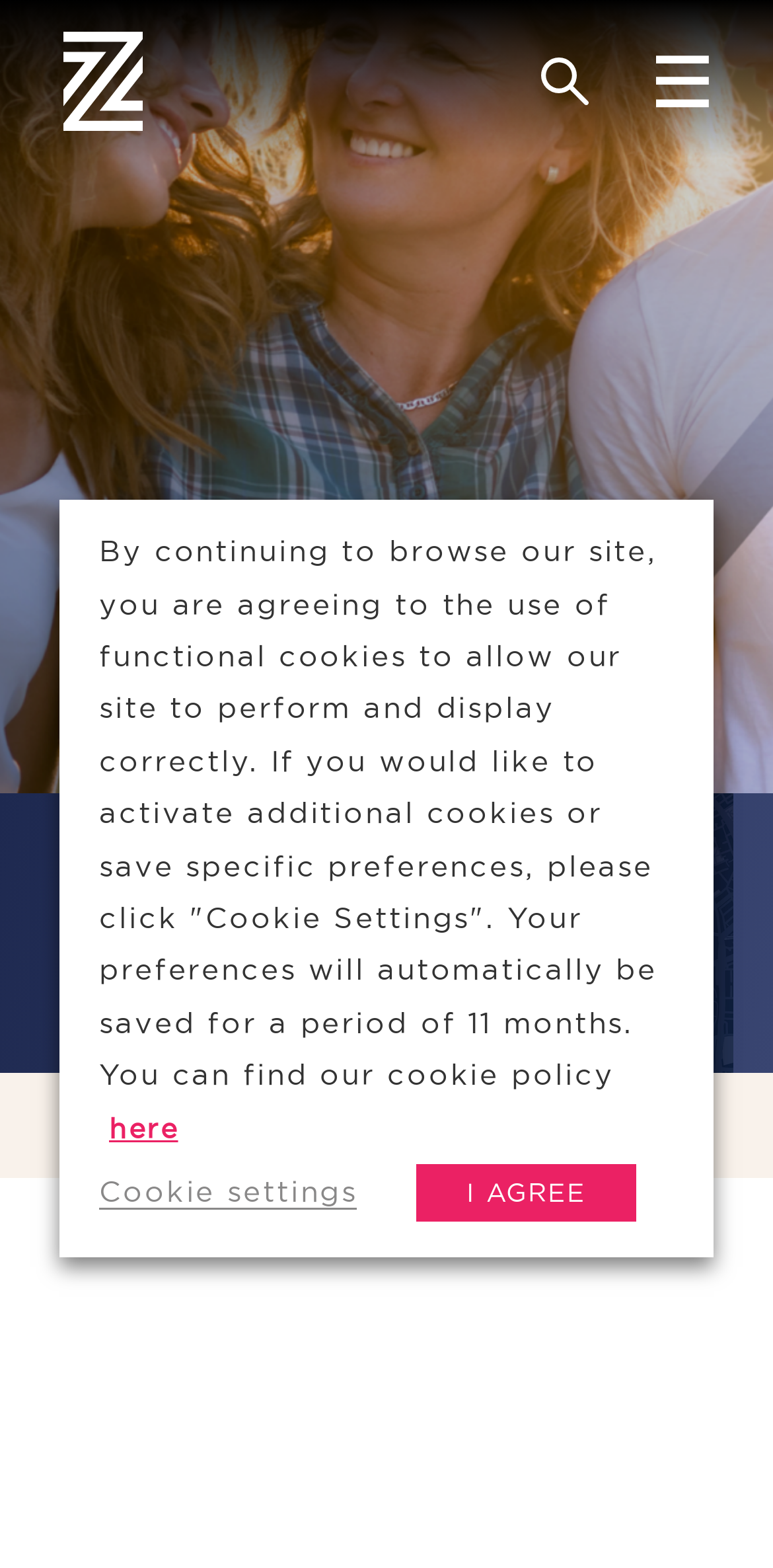What is the contact information of Paula Barlow?
Can you offer a detailed and complete answer to this question?

Paula Barlow's contact information can be found by looking at the text next to her name, which displays her email address and phone number.